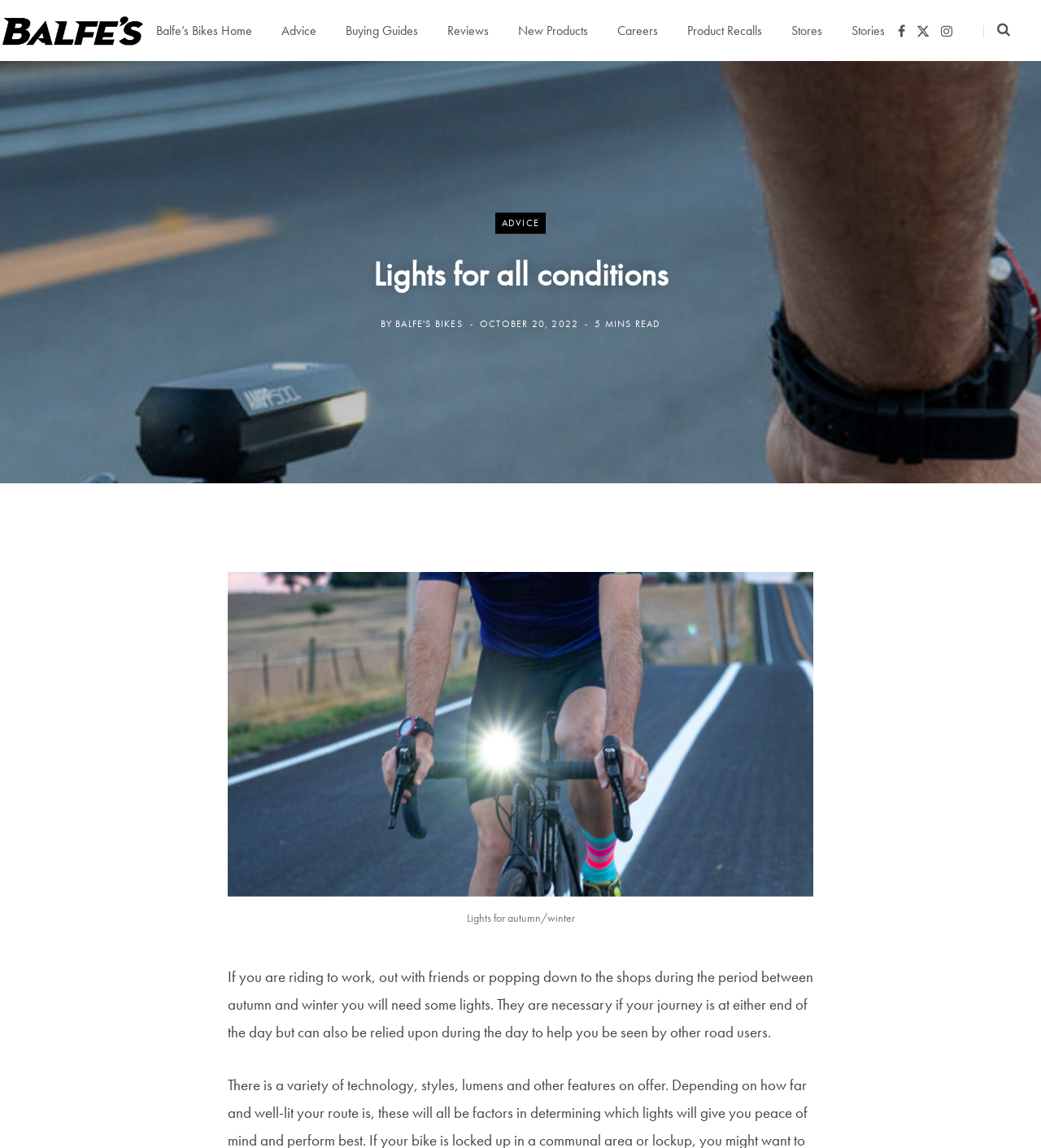Locate and provide the bounding box coordinates for the HTML element that matches this description: "parent_node: ADVICE aria-label="Enlarge Featured Image"".

[0.0, 0.053, 1.0, 0.421]